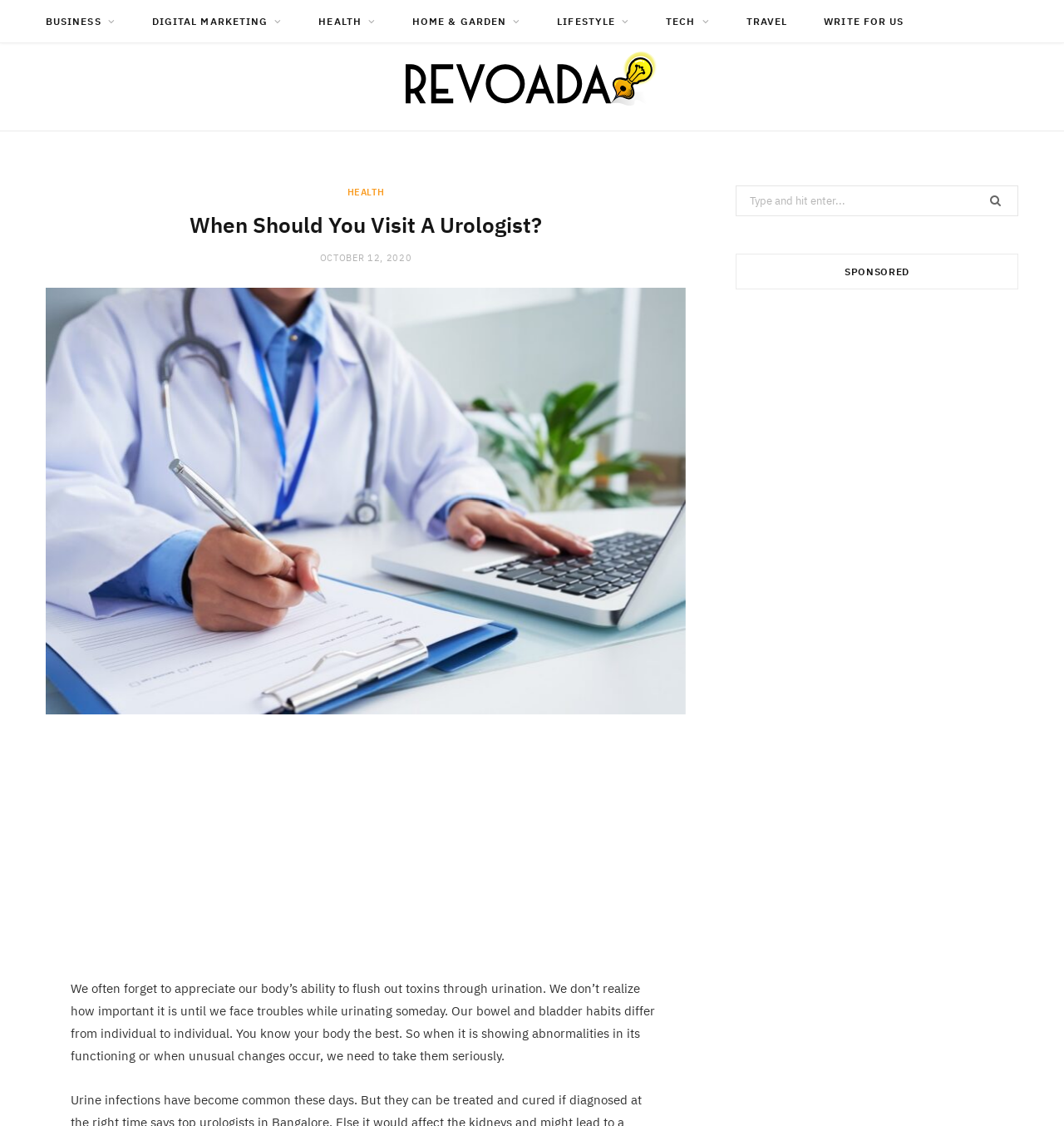What is the purpose of the search box?
Provide a fully detailed and comprehensive answer to the question.

The search box is located at the top right corner of the webpage with a label 'Search for:' and a button with a magnifying glass icon. This suggests that the purpose of the search box is to allow users to search for content within the website.